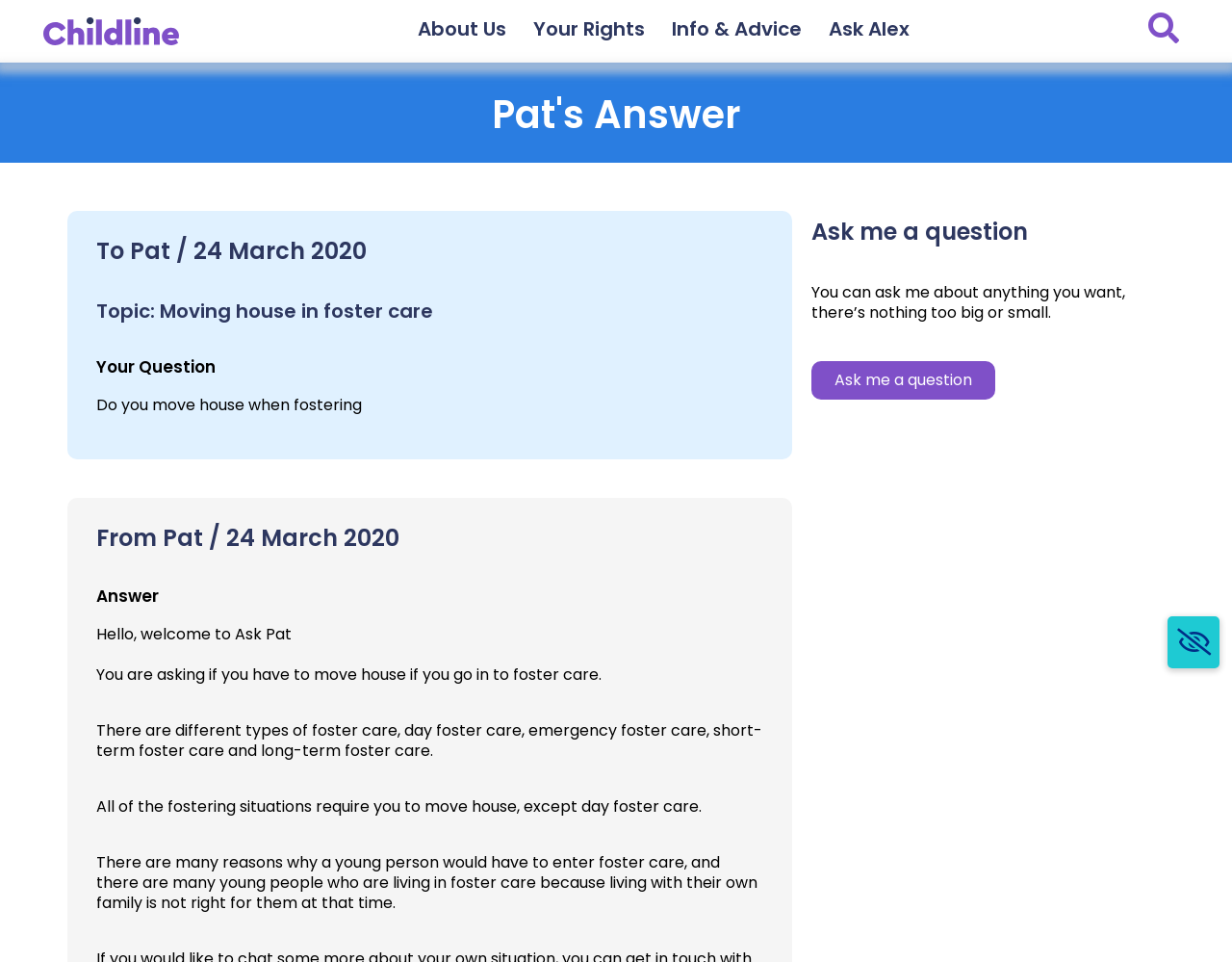Given the description "Ask me a question", determine the bounding box of the corresponding UI element.

[0.659, 0.375, 0.808, 0.415]